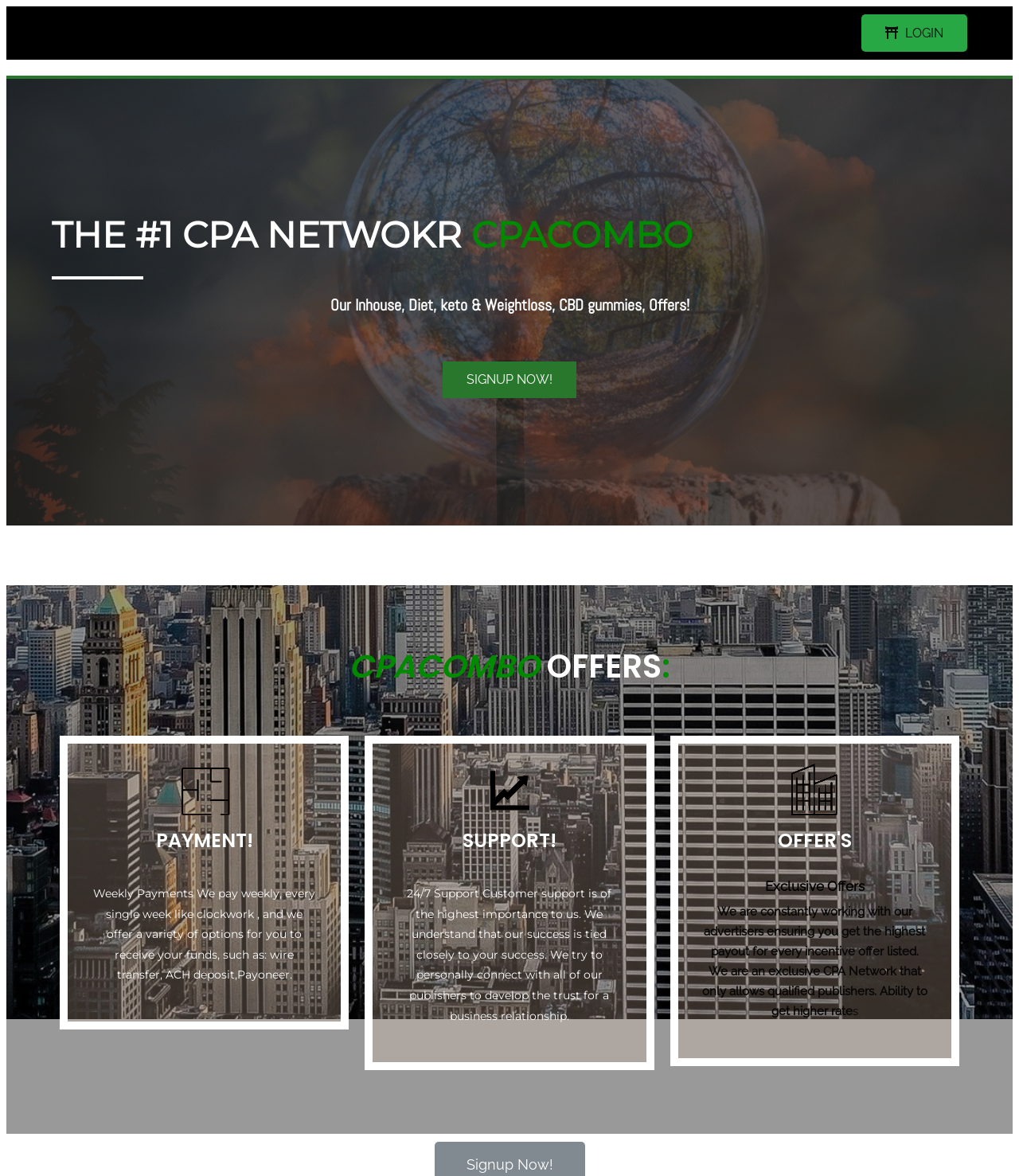Give a one-word or phrase response to the following question: What is the focus of the CPA network's exclusive offers?

Highest payout